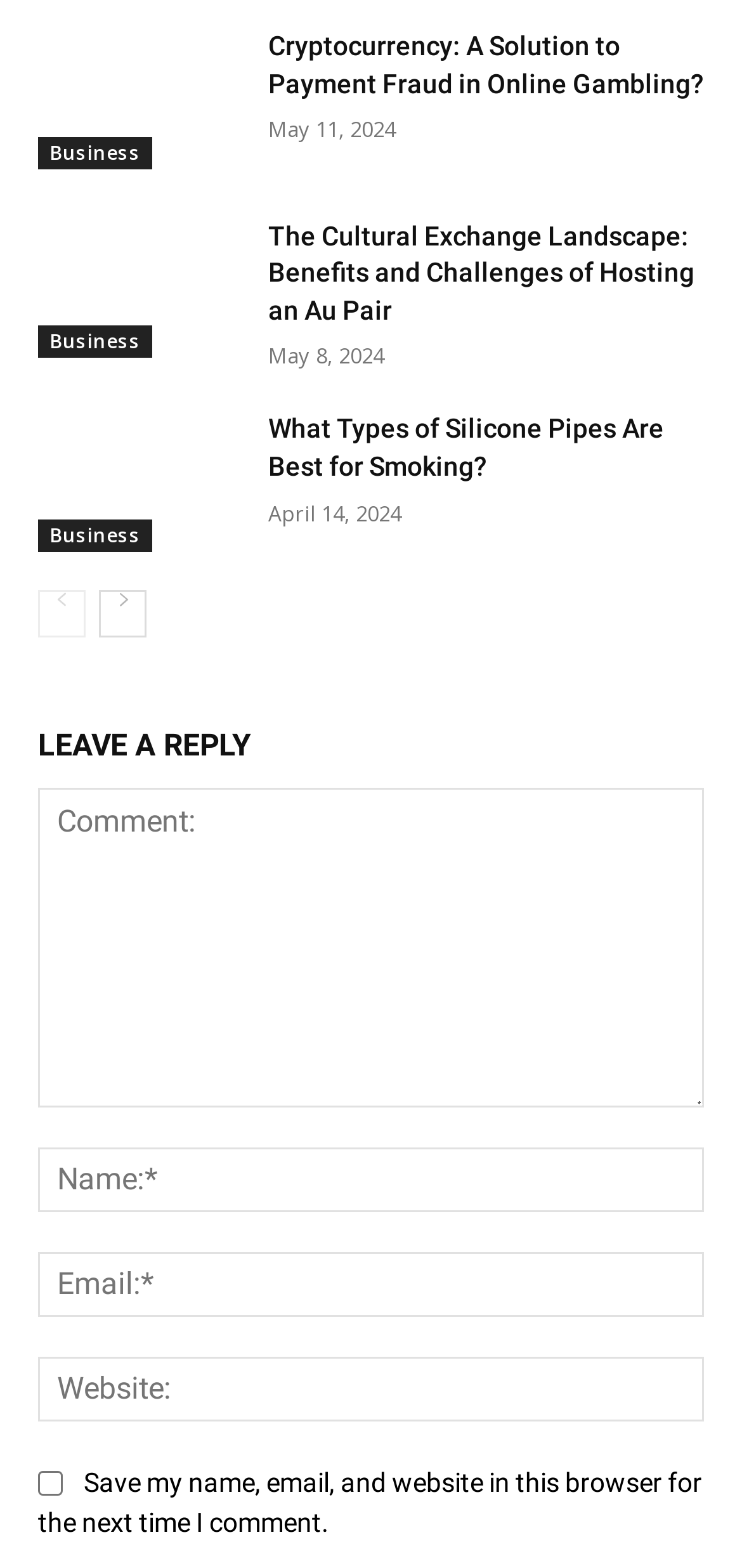Please reply with a single word or brief phrase to the question: 
What is the purpose of the 'Save my name, email, and website in this browser for the next time I comment' checkbox?

To save user information